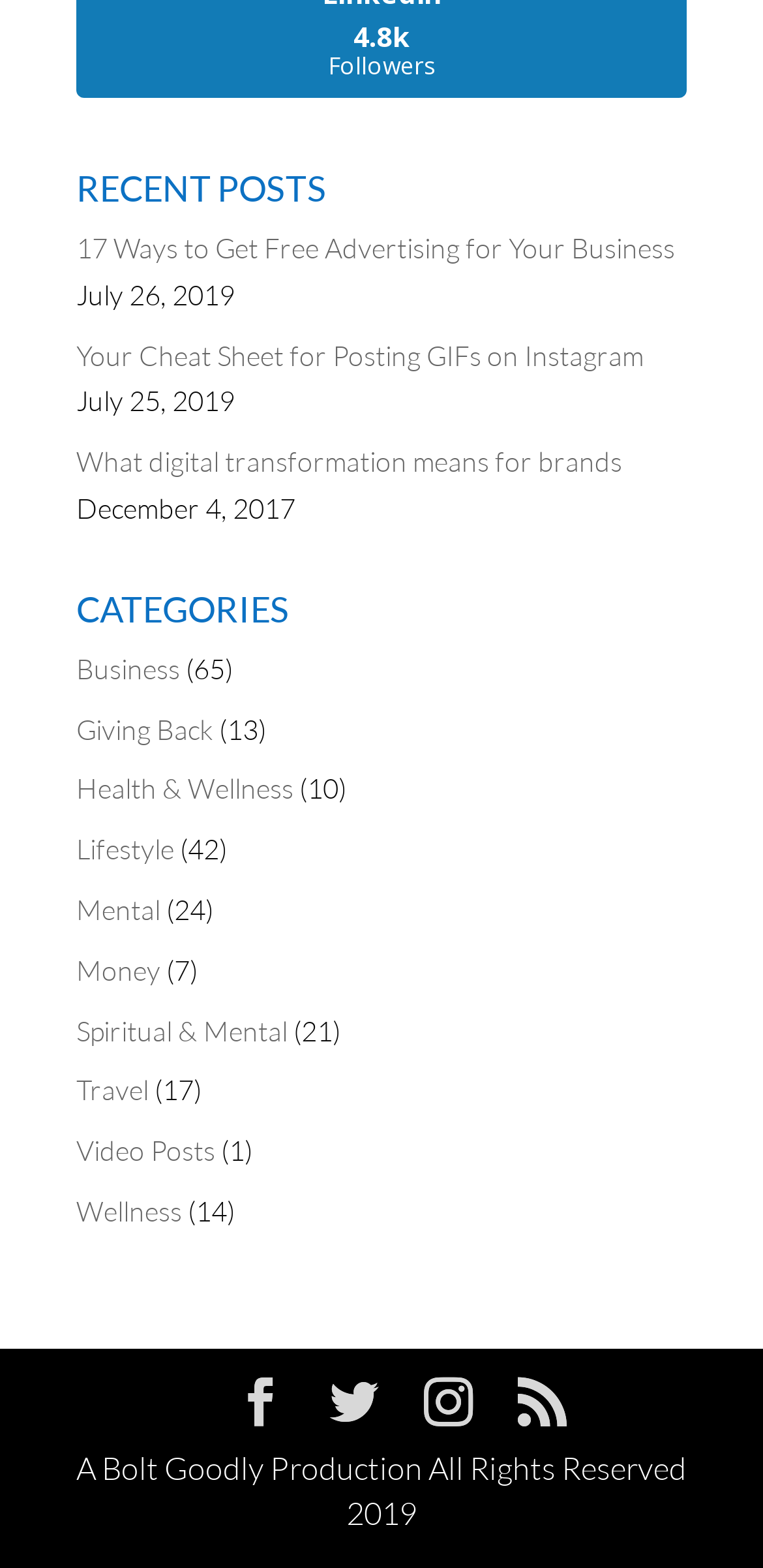Identify and provide the bounding box coordinates of the UI element described: "Giving Back". The coordinates should be formatted as [left, top, right, bottom], with each number being a float between 0 and 1.

[0.1, 0.454, 0.279, 0.475]